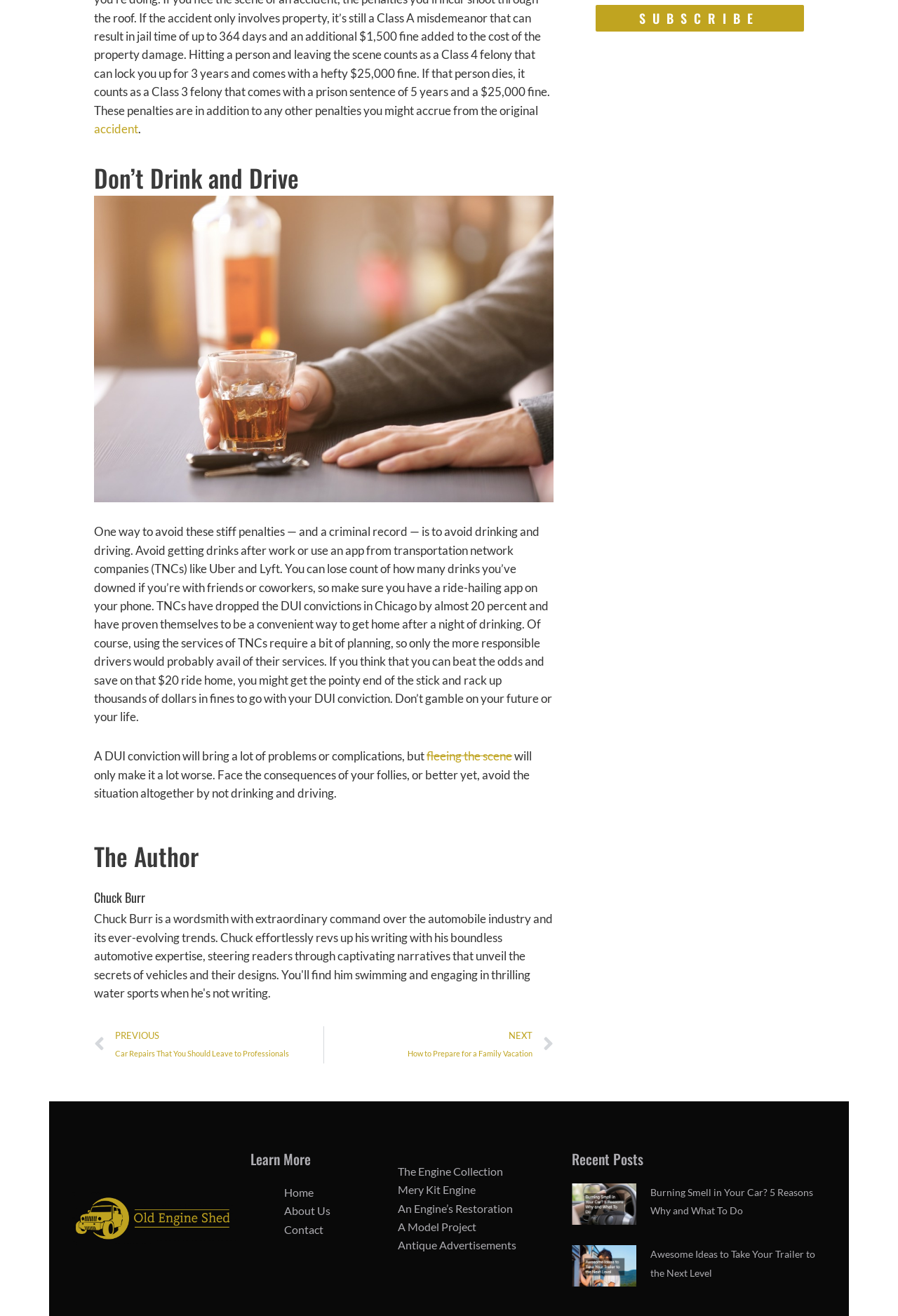What is the name of the website?
Please answer the question with a detailed and comprehensive explanation.

The website's name is not explicitly mentioned on the webpage, although there is a logo and a navigation menu with various links, but none of them reveal the website's name.